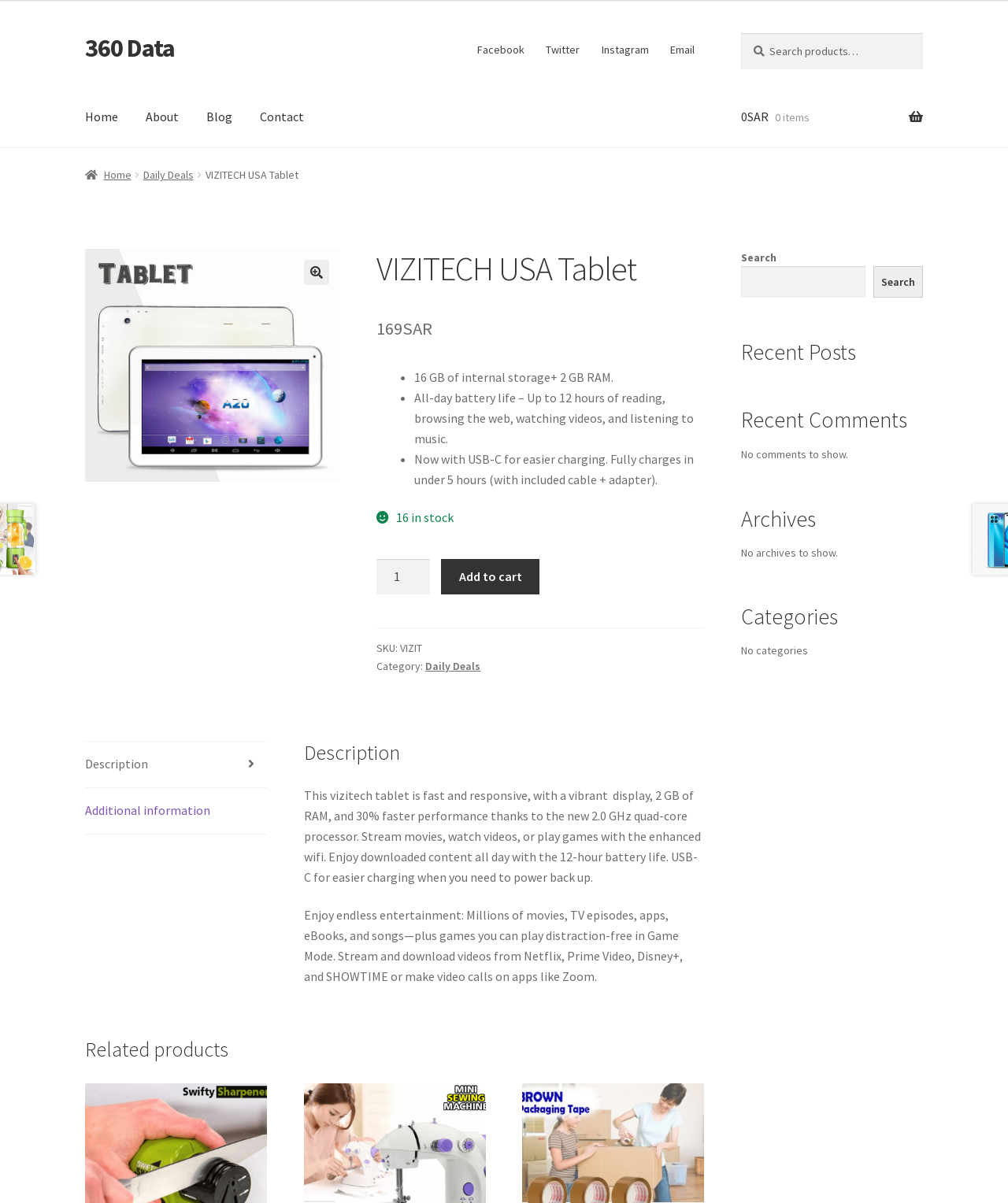What is the price of the tablet?
Provide a comprehensive and detailed answer to the question.

The price of the tablet is not explicitly mentioned on the webpage. Although there is a 'Add to cart' button, the price is not displayed.